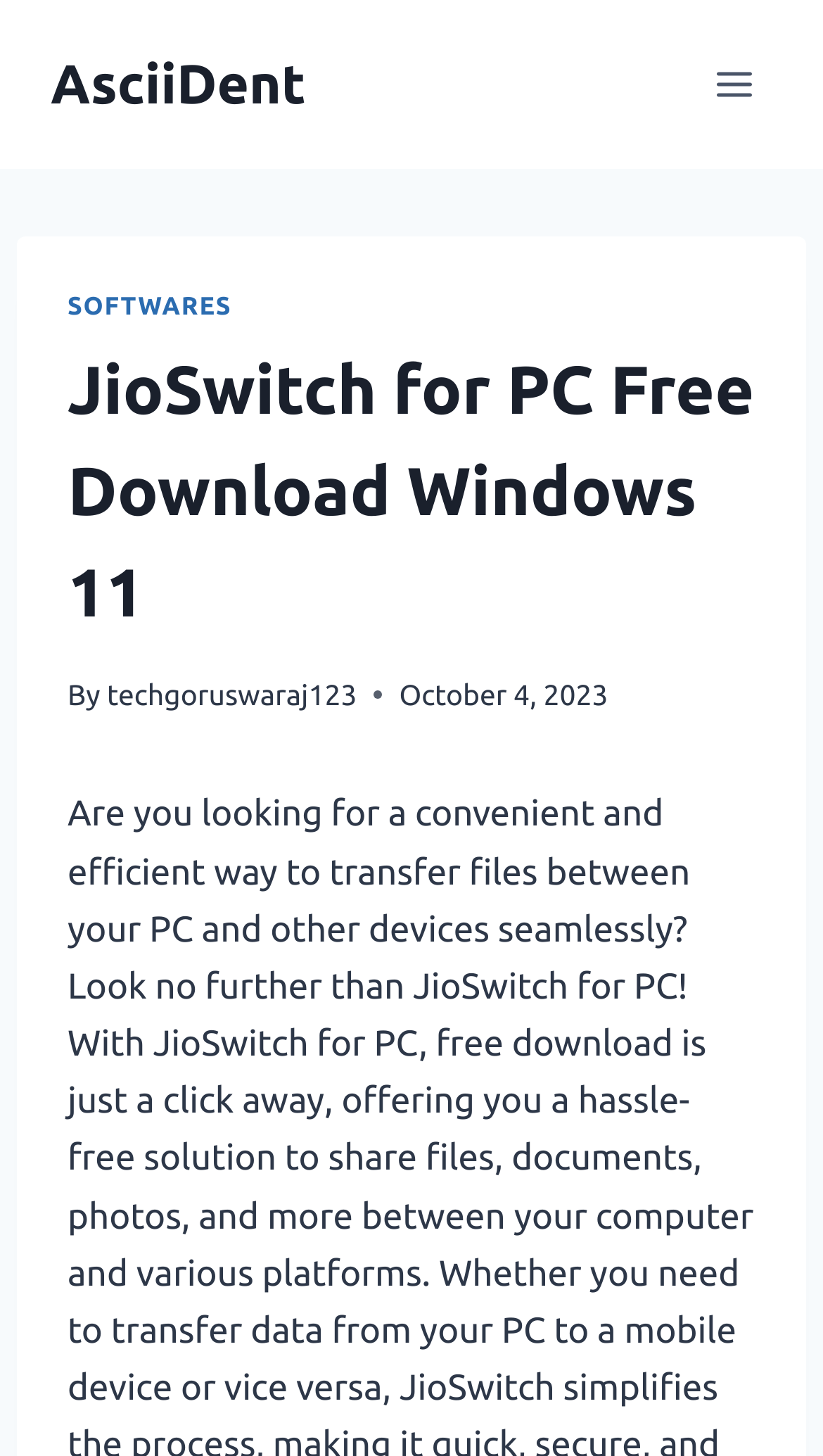Please answer the following question using a single word or phrase: 
What is the author of the content?

techgoruswaraj123